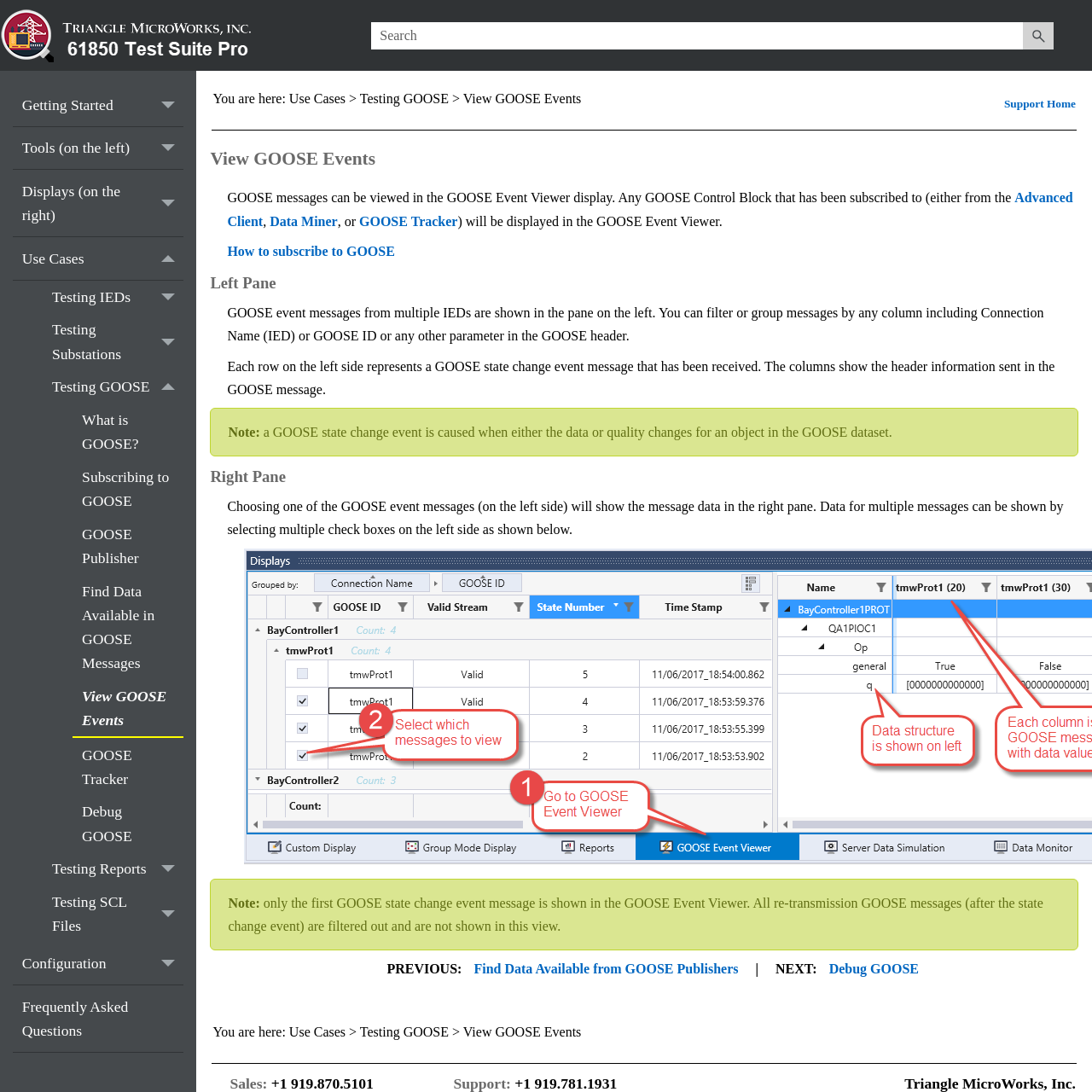Please determine the bounding box coordinates of the section I need to click to accomplish this instruction: "Test GOOSE".

[0.039, 0.339, 0.168, 0.369]